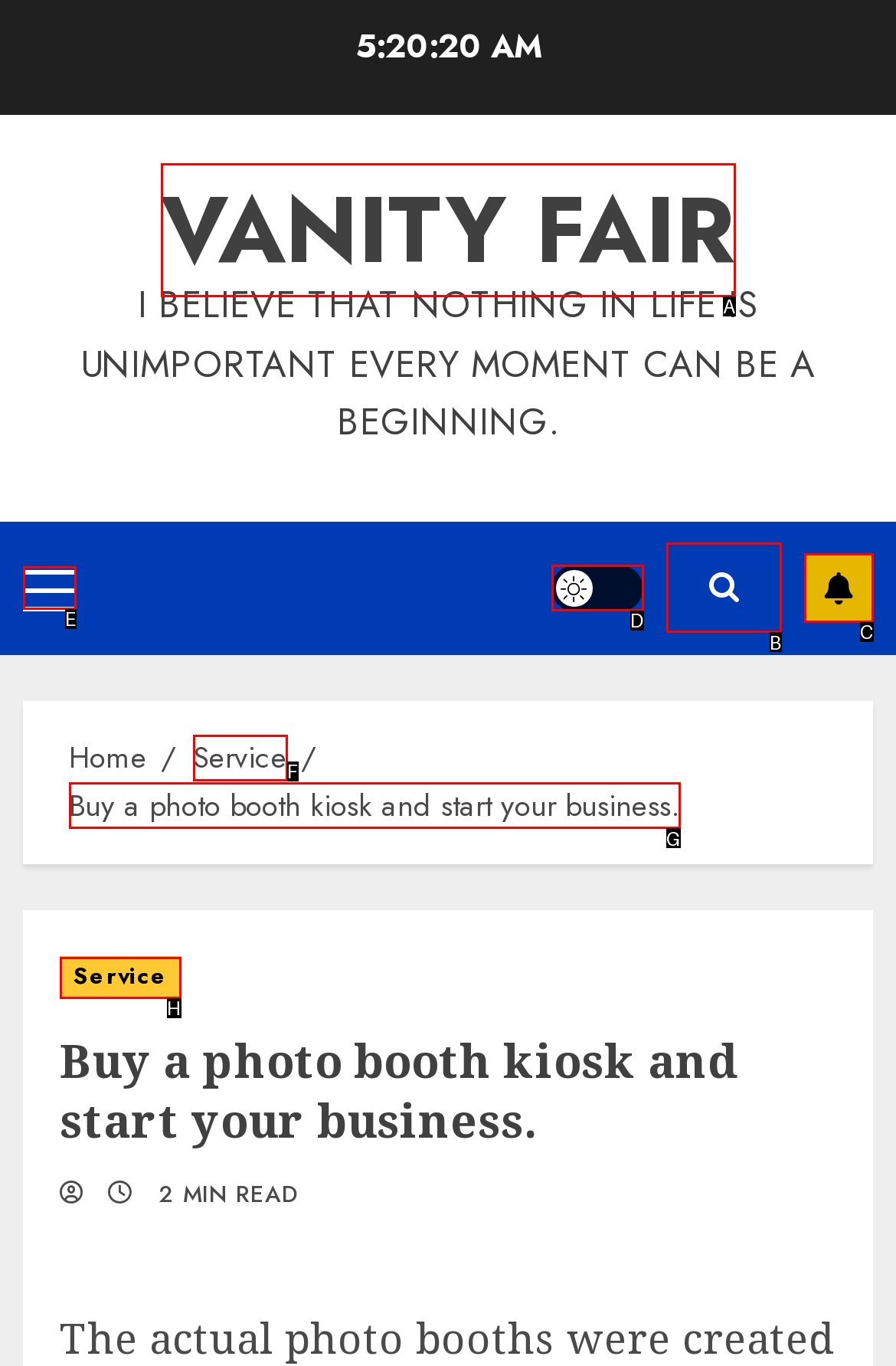To complete the instruction: Open Primary Menu, which HTML element should be clicked?
Respond with the option's letter from the provided choices.

E